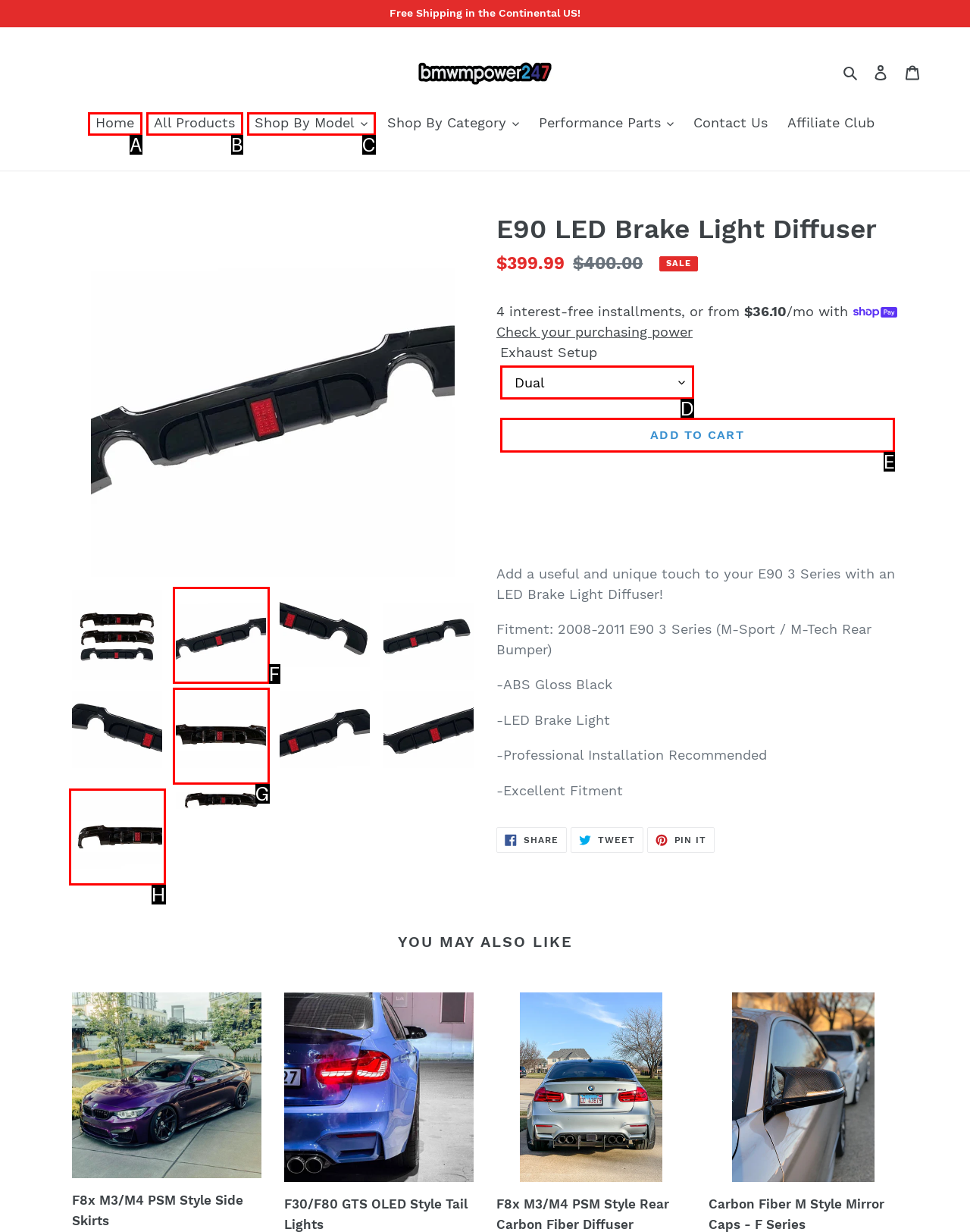To complete the task: Explore the Tech & Business category, select the appropriate UI element to click. Respond with the letter of the correct option from the given choices.

None